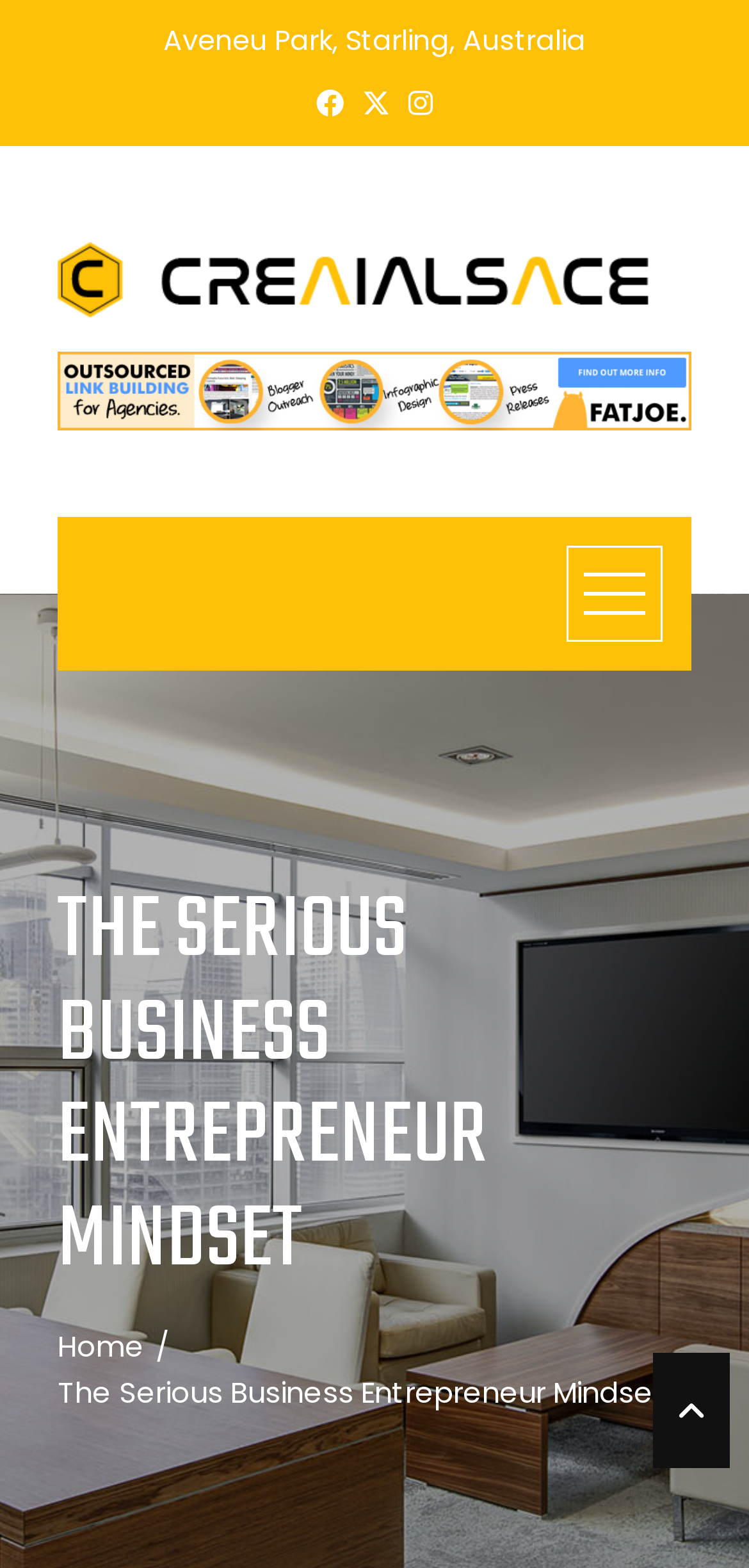How many social media links are there on the webpage?
Examine the webpage screenshot and provide an in-depth answer to the question.

I counted the number of link elements with OCR text '', '', and '' which are likely to be social media links, and found that there are three of them.